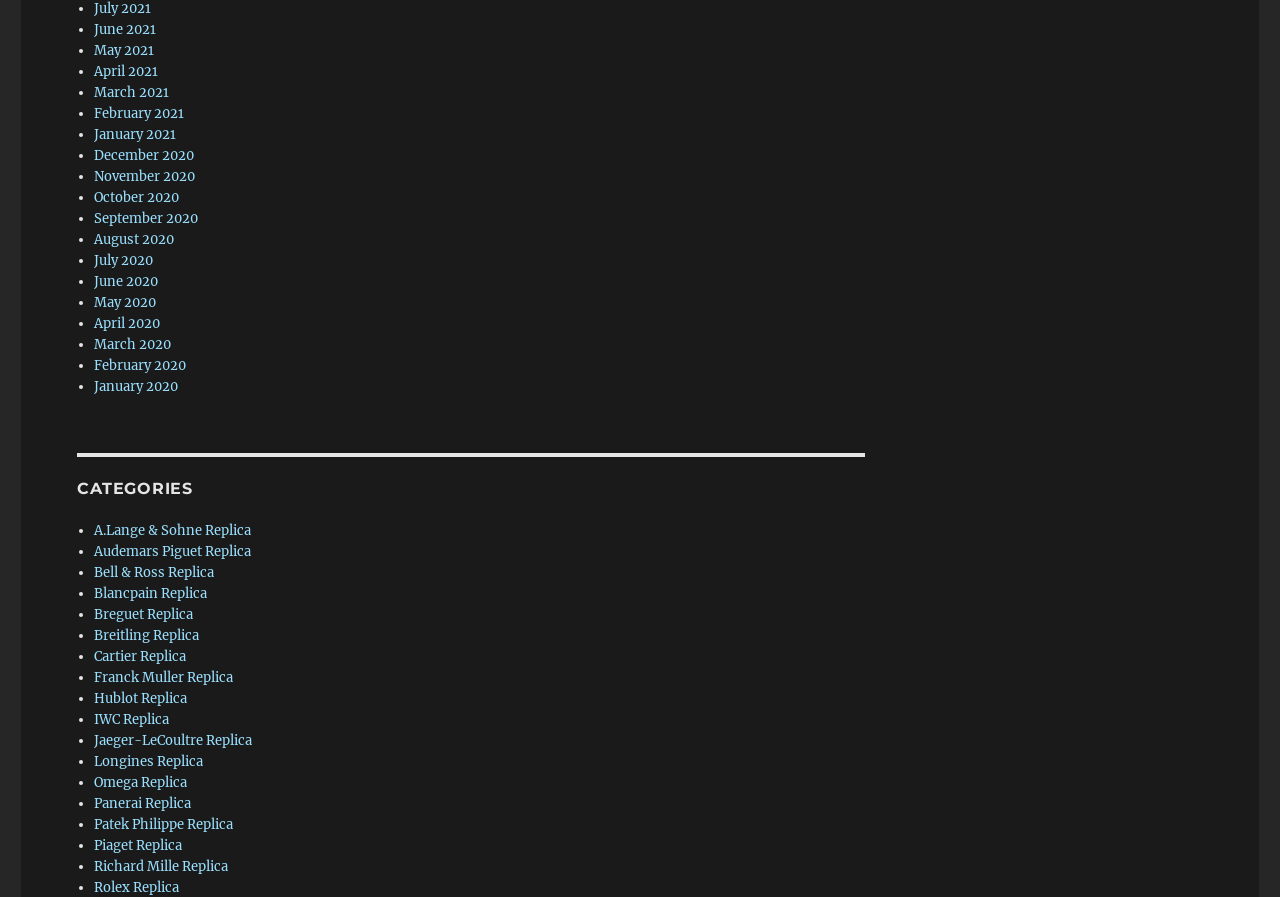Determine the bounding box coordinates for the clickable element to execute this instruction: "Browse Rolex Replica". Provide the coordinates as four float numbers between 0 and 1, i.e., [left, top, right, bottom].

[0.073, 0.98, 0.139, 0.999]